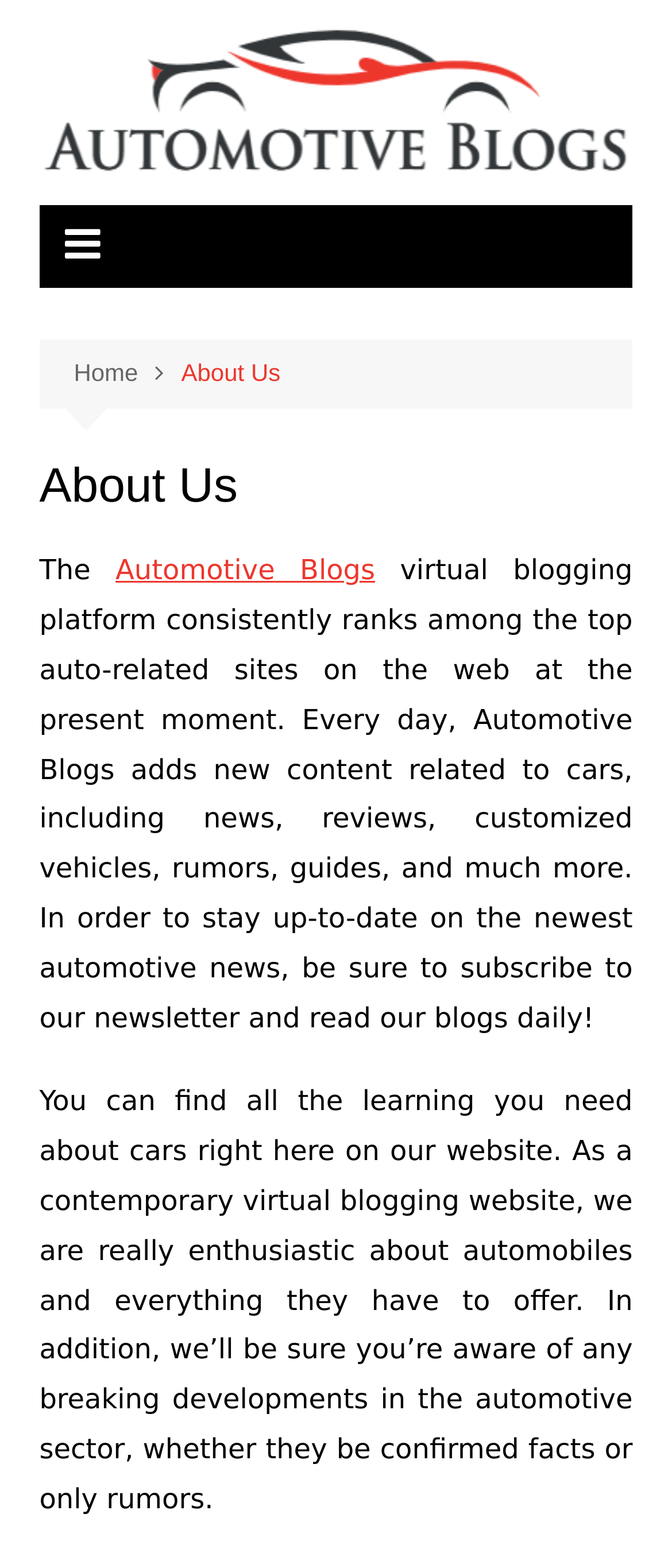Identify the bounding box coordinates for the UI element that matches this description: "Automotive Blogs".

[0.172, 0.353, 0.558, 0.374]